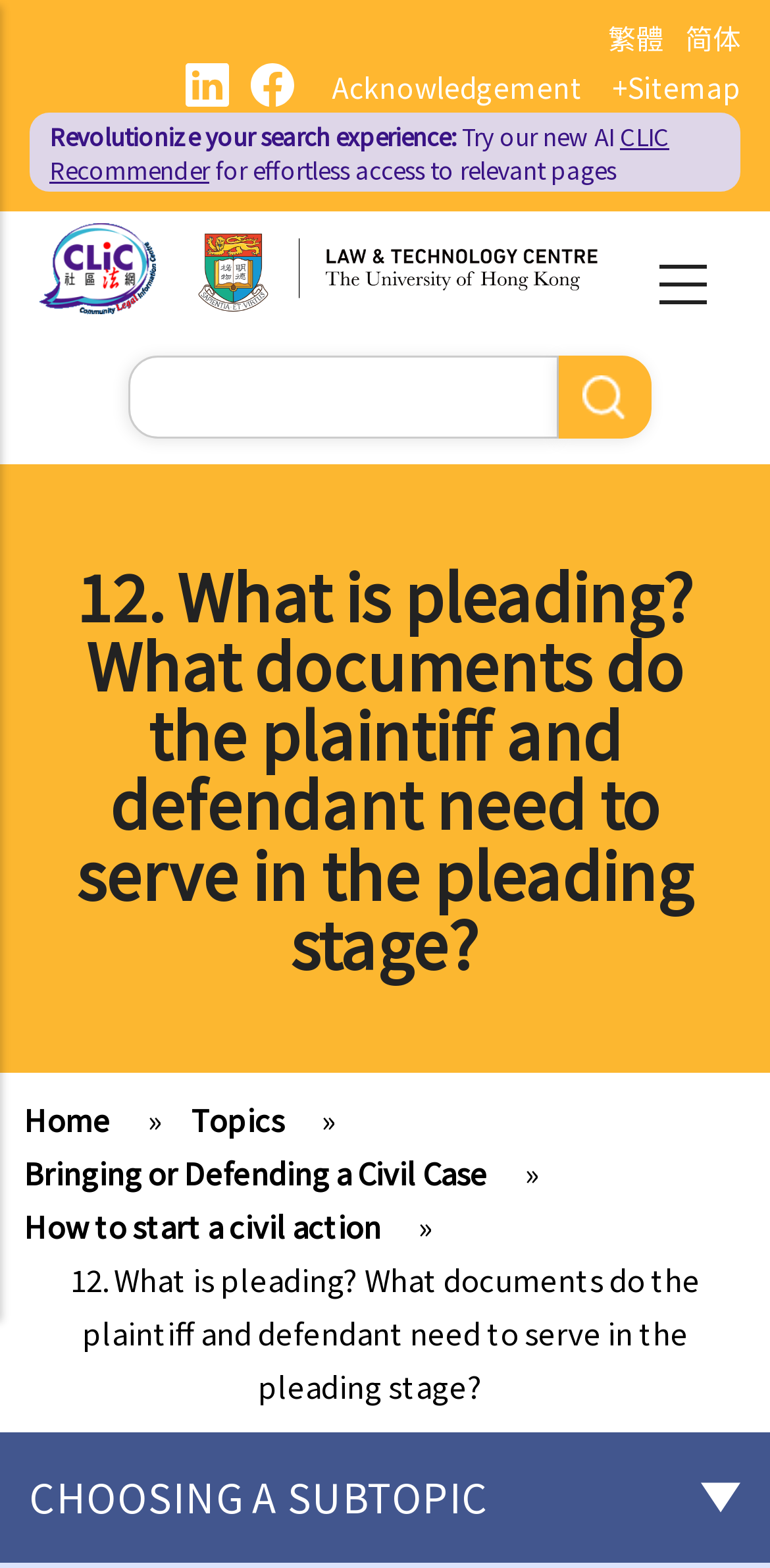Please provide the bounding box coordinates for the element that needs to be clicked to perform the following instruction: "Go to the home page". The coordinates should be given as four float numbers between 0 and 1, i.e., [left, top, right, bottom].

[0.031, 0.701, 0.182, 0.728]